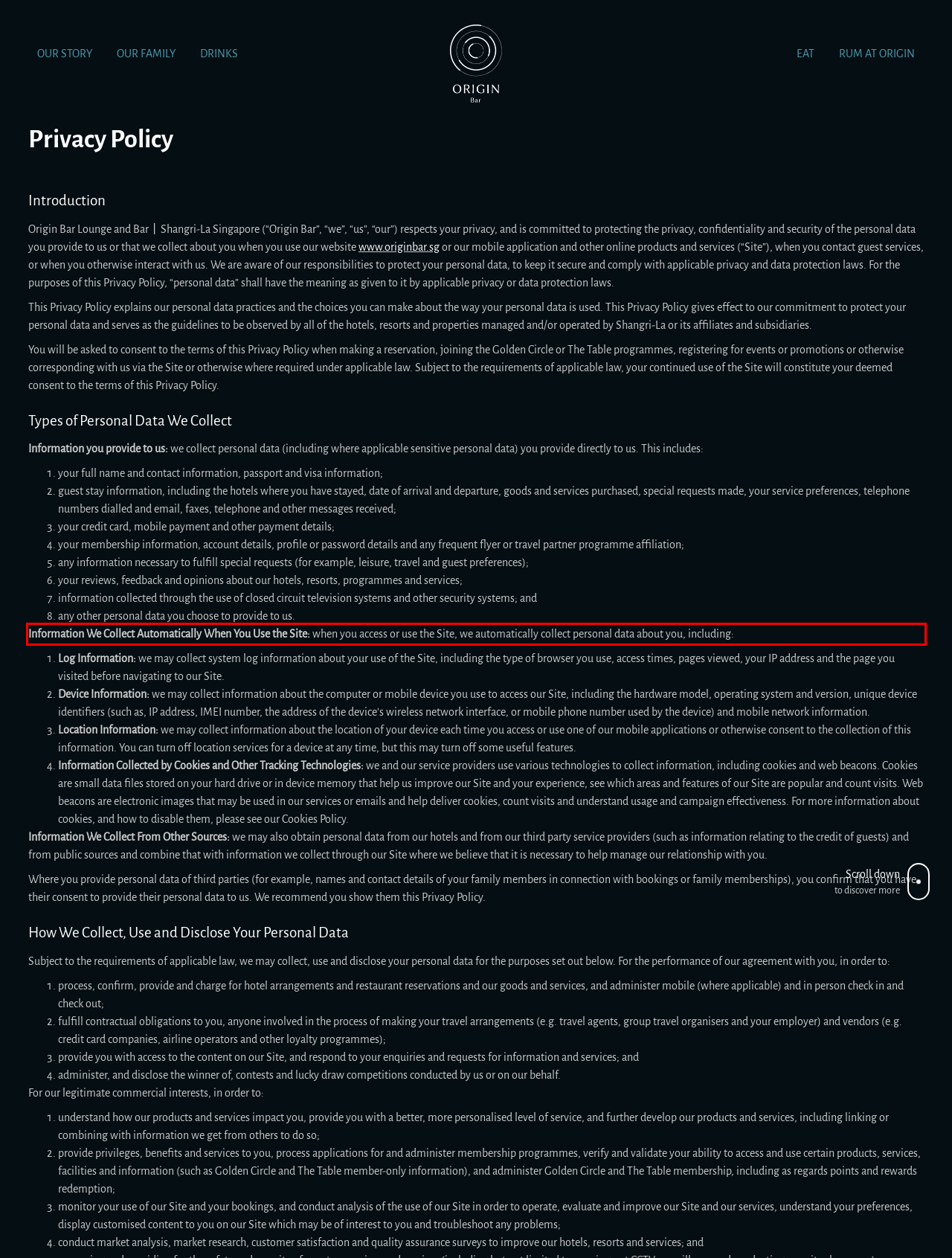Please perform OCR on the text within the red rectangle in the webpage screenshot and return the text content.

Information We Collect Automatically When You Use the Site: when you access or use the Site, we automatically collect personal data about you, including: